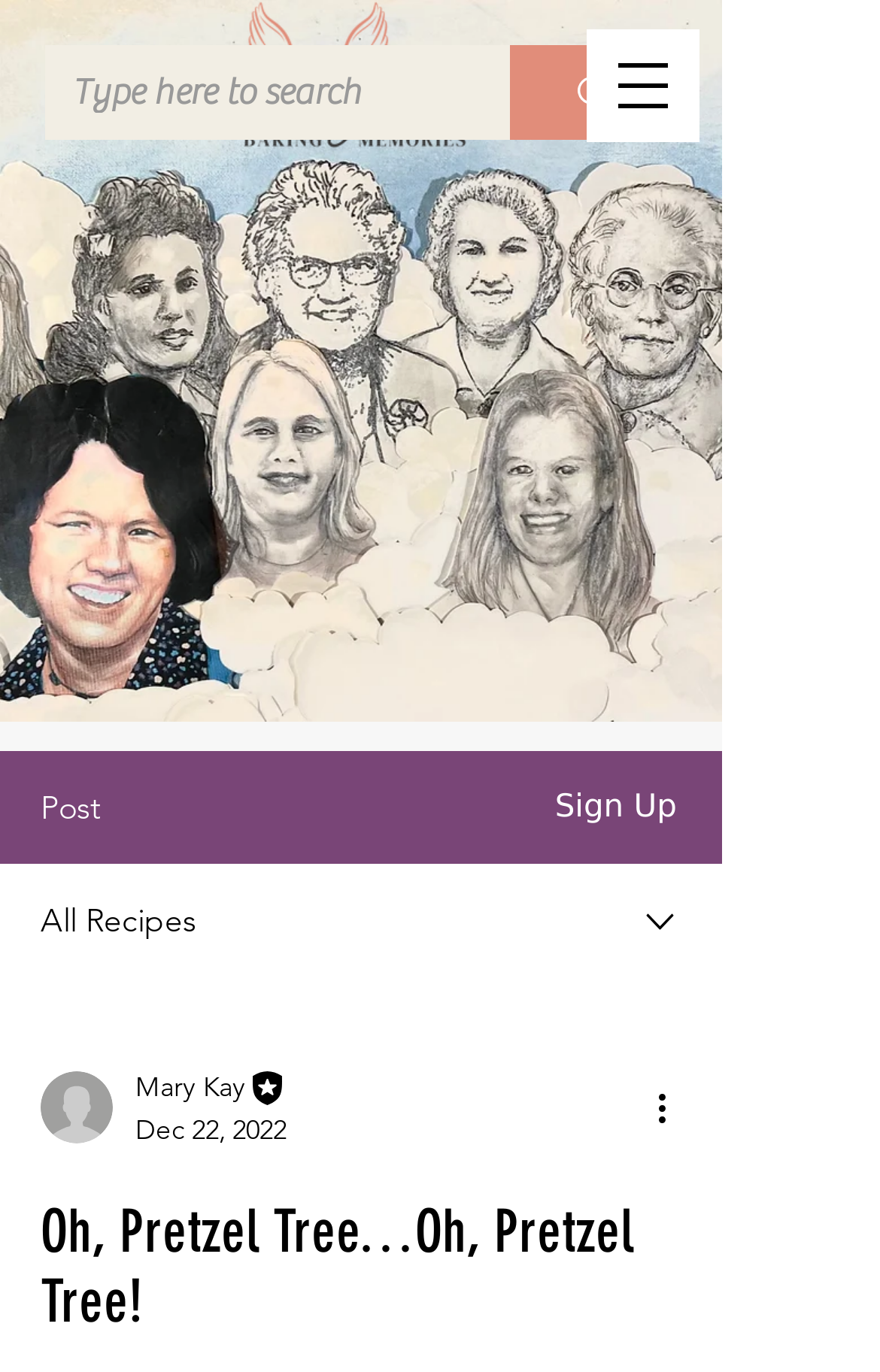Present a detailed account of what is displayed on the webpage.

This webpage appears to be a blog post about a holiday recipe, specifically a pretzel tree made with cream cheese and pretzels. At the top of the page, there is a large image of the finished pretzel tree, taking up most of the width and about half of the height of the page.

In the top-right corner, there is a button to open a navigation menu. Below the image, there is a search bar with a searchbox and a button to submit the search query. The search bar is accompanied by a small icon.

To the left of the search bar, there are several links, including "Post", "Sign Up", and "All Recipes". These links are arranged vertically, with "Post" at the top and "All Recipes" at the bottom. Next to these links, there is a small image.

On the right side of the page, there is a dropdown menu with the writer's picture, name, and title, as well as the date of the post, December 22, 2022. Below this menu, there is a button with more actions.

The main content of the page is headed by a title, "Oh, Pretzel Tree…Oh, Pretzel Tree!", which is centered at the bottom of the page. The title is quite large and takes up most of the width of the page.